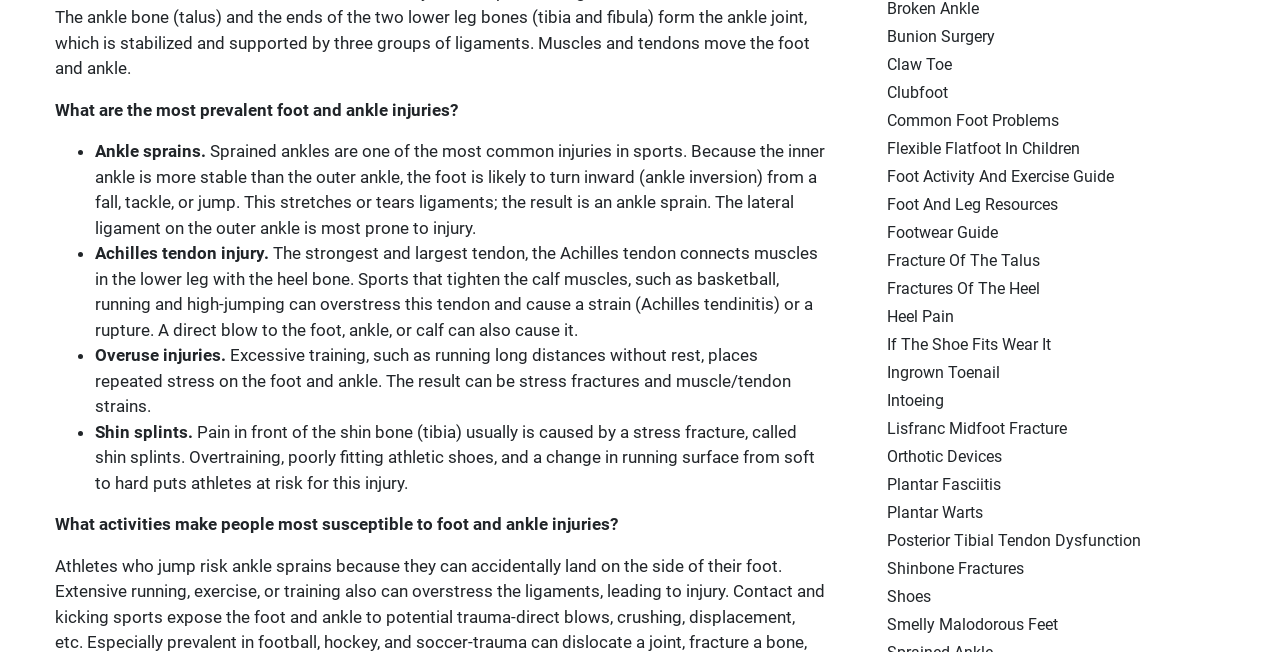Locate the bounding box coordinates of the segment that needs to be clicked to meet this instruction: "Learn about 'Shin splints'".

[0.074, 0.647, 0.151, 0.677]